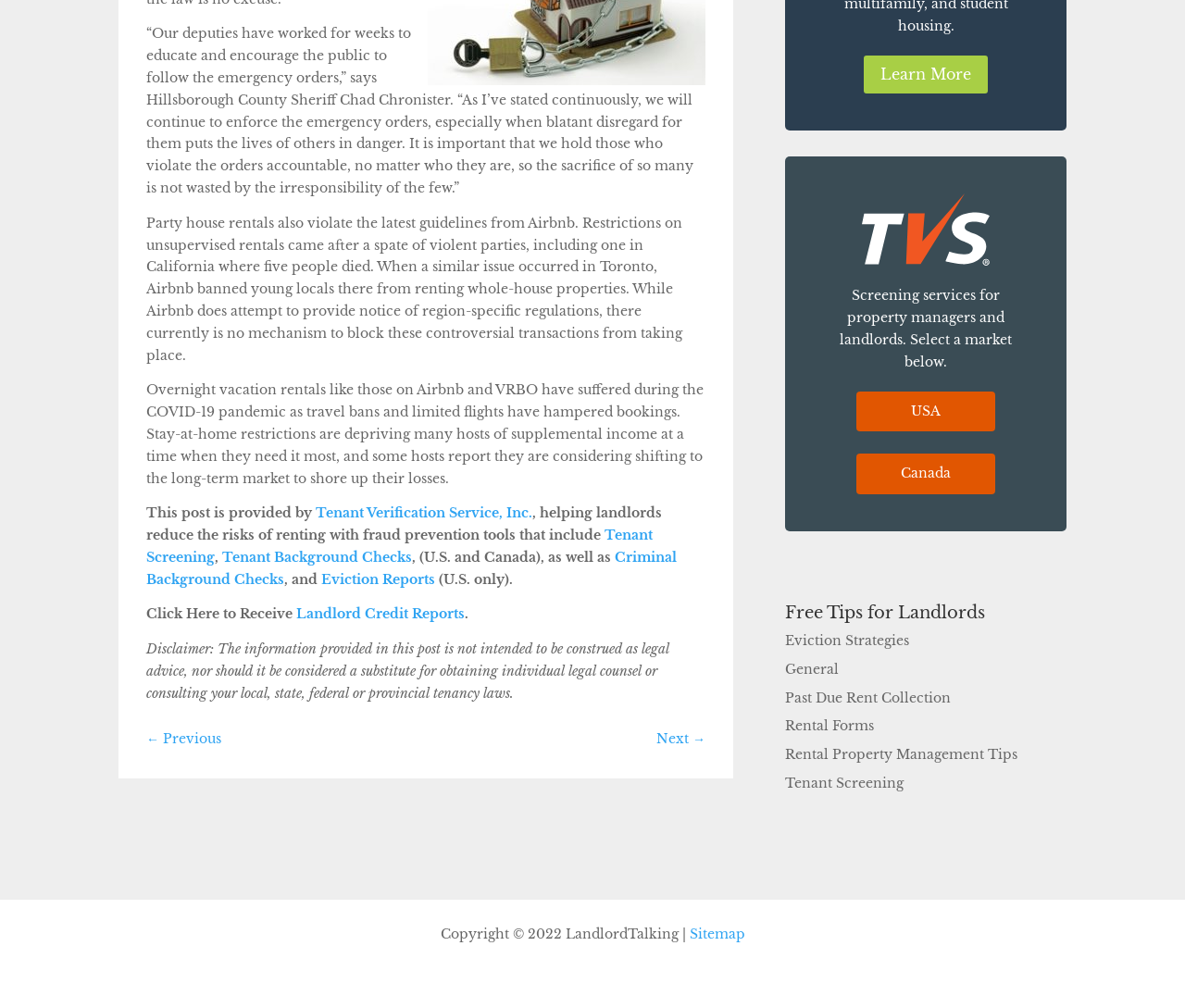Find the bounding box of the UI element described as follows: "Who We Are".

None